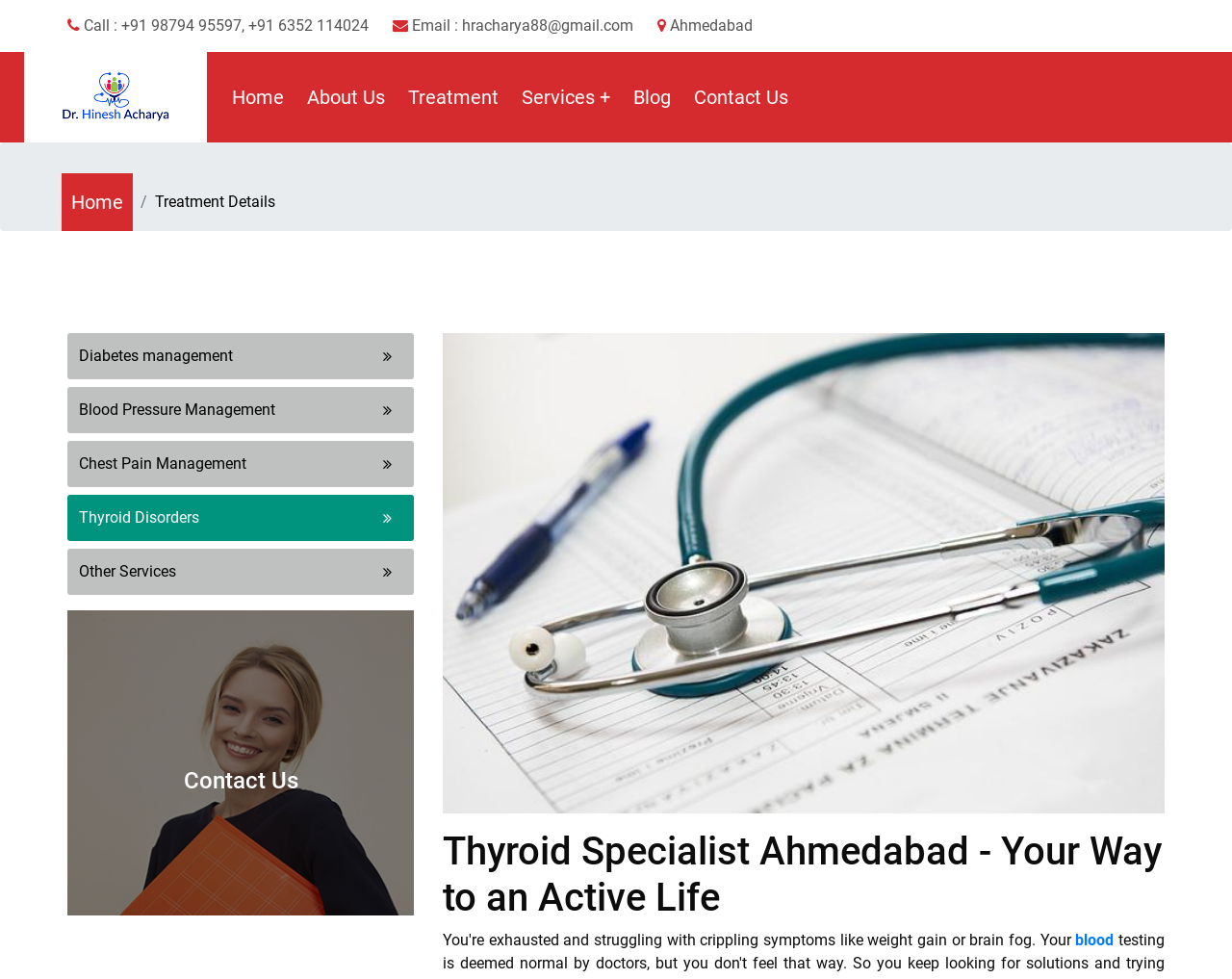What is the topic of the link at the bottom of the webpage?
Please respond to the question with a detailed and informative answer.

I found the topic of the link by looking at the heading at the bottom of the webpage, which says 'Thyroid Specialist Ahmedabad - Your Way to an Active Life'.